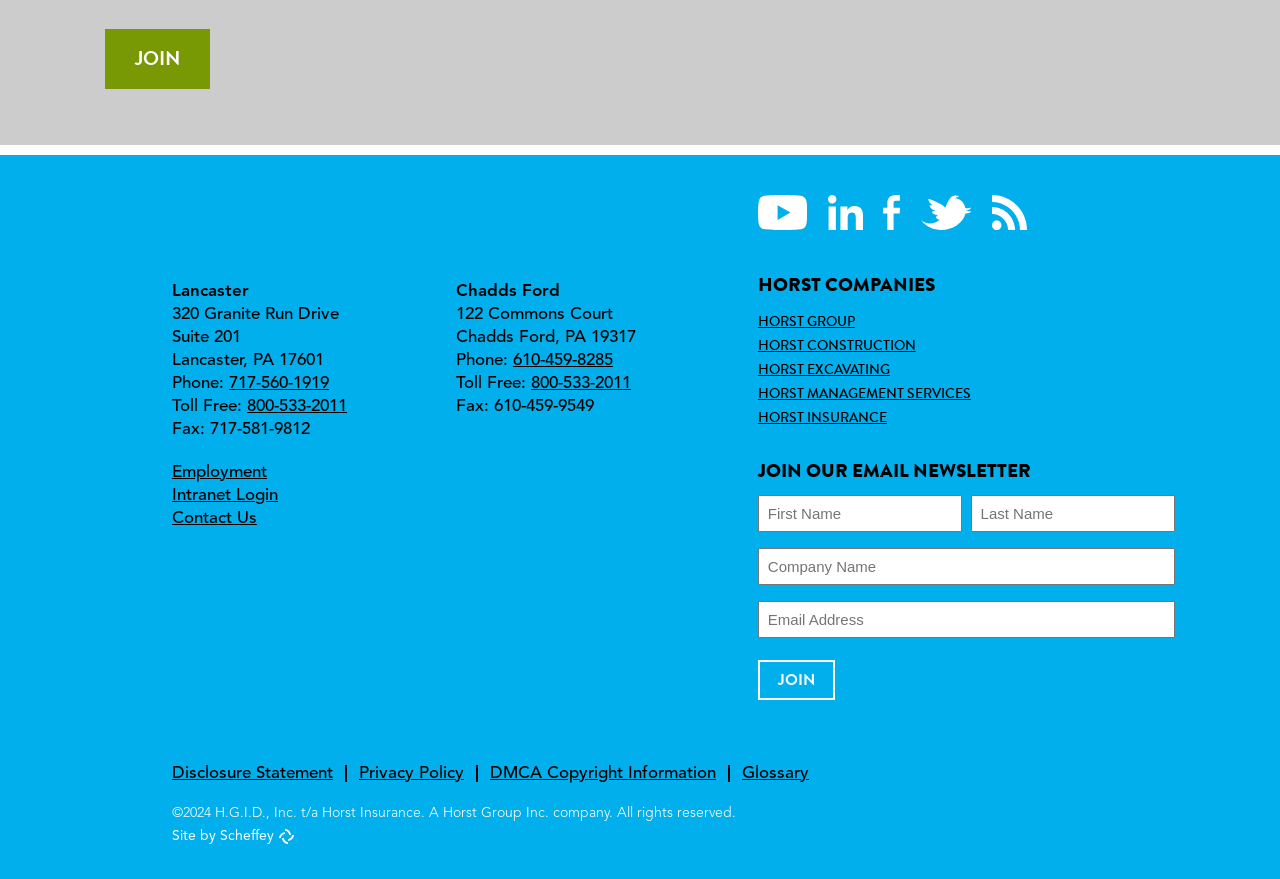Can you find the bounding box coordinates for the element that needs to be clicked to execute this instruction: "Enter your first name"? The coordinates should be given as four float numbers between 0 and 1, i.e., [left, top, right, bottom].

[0.592, 0.563, 0.752, 0.605]